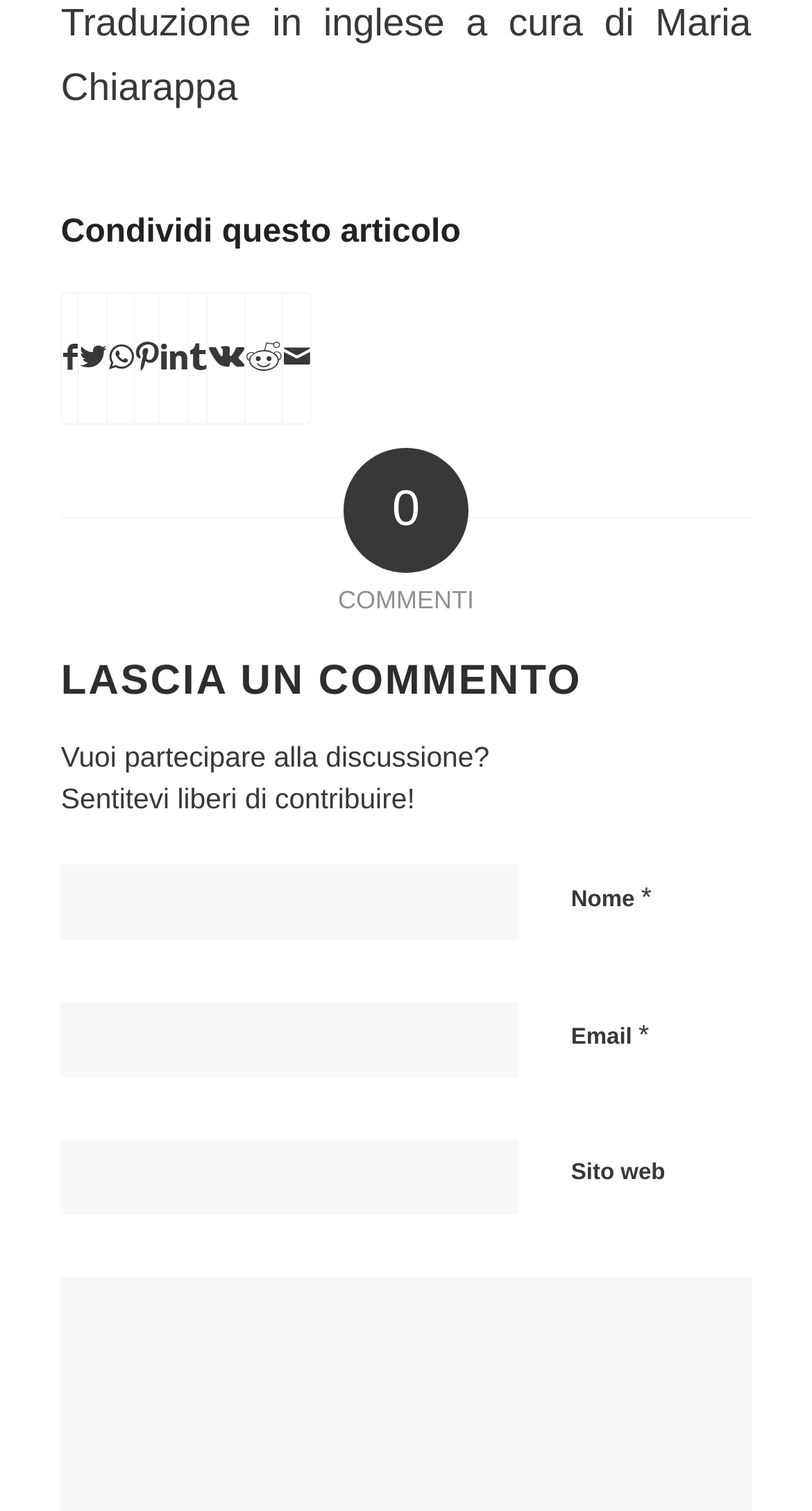Identify the bounding box coordinates of the clickable region required to complete the instruction: "Share on Twitter". The coordinates should be given as four float numbers within the range of 0 and 1, i.e., [left, top, right, bottom].

[0.098, 0.195, 0.131, 0.279]